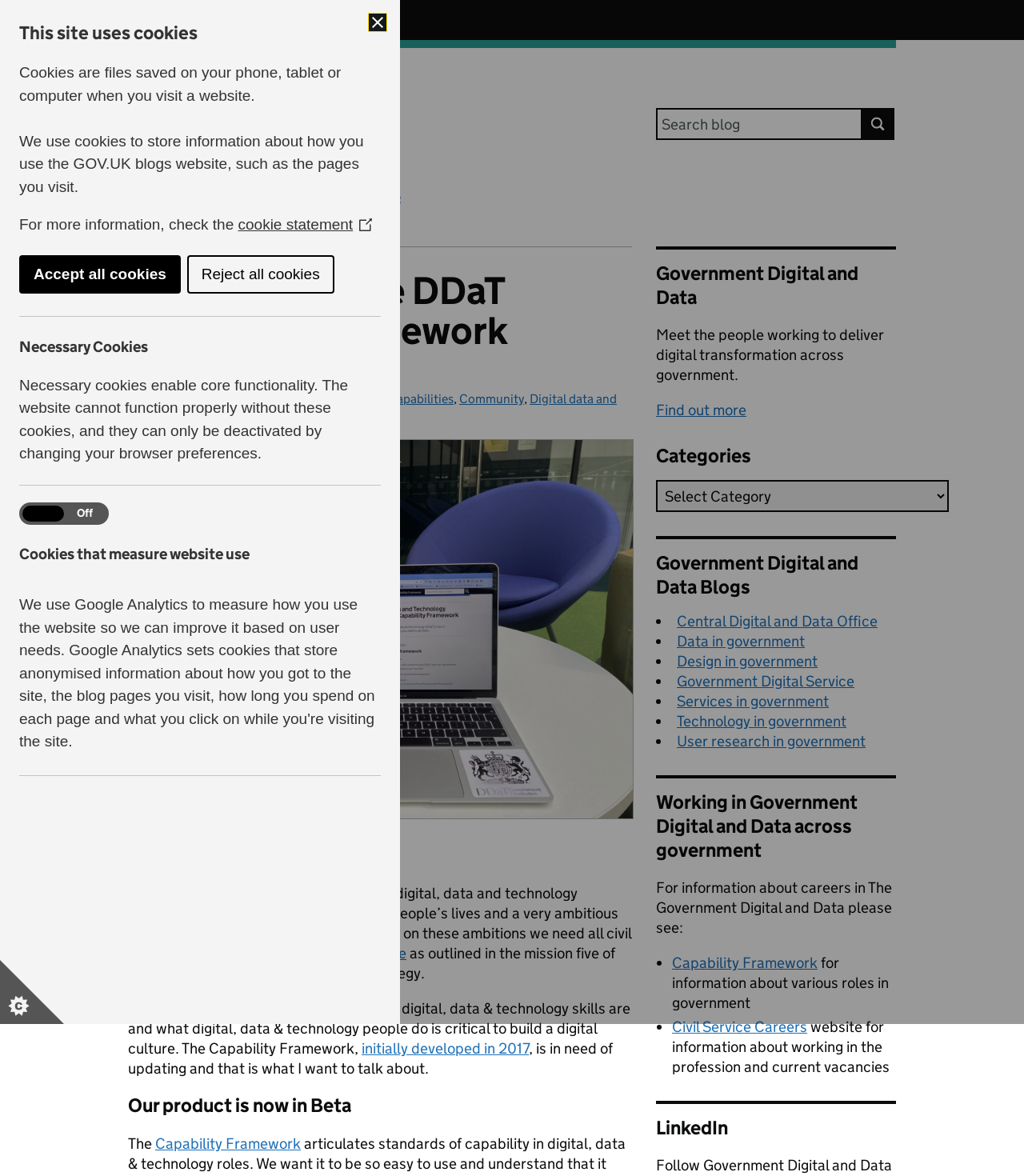Please determine the bounding box coordinates of the clickable area required to carry out the following instruction: "Click on 'Blog'". The coordinates must be four float numbers between 0 and 1, represented as [left, top, right, bottom].

[0.125, 0.073, 0.168, 0.095]